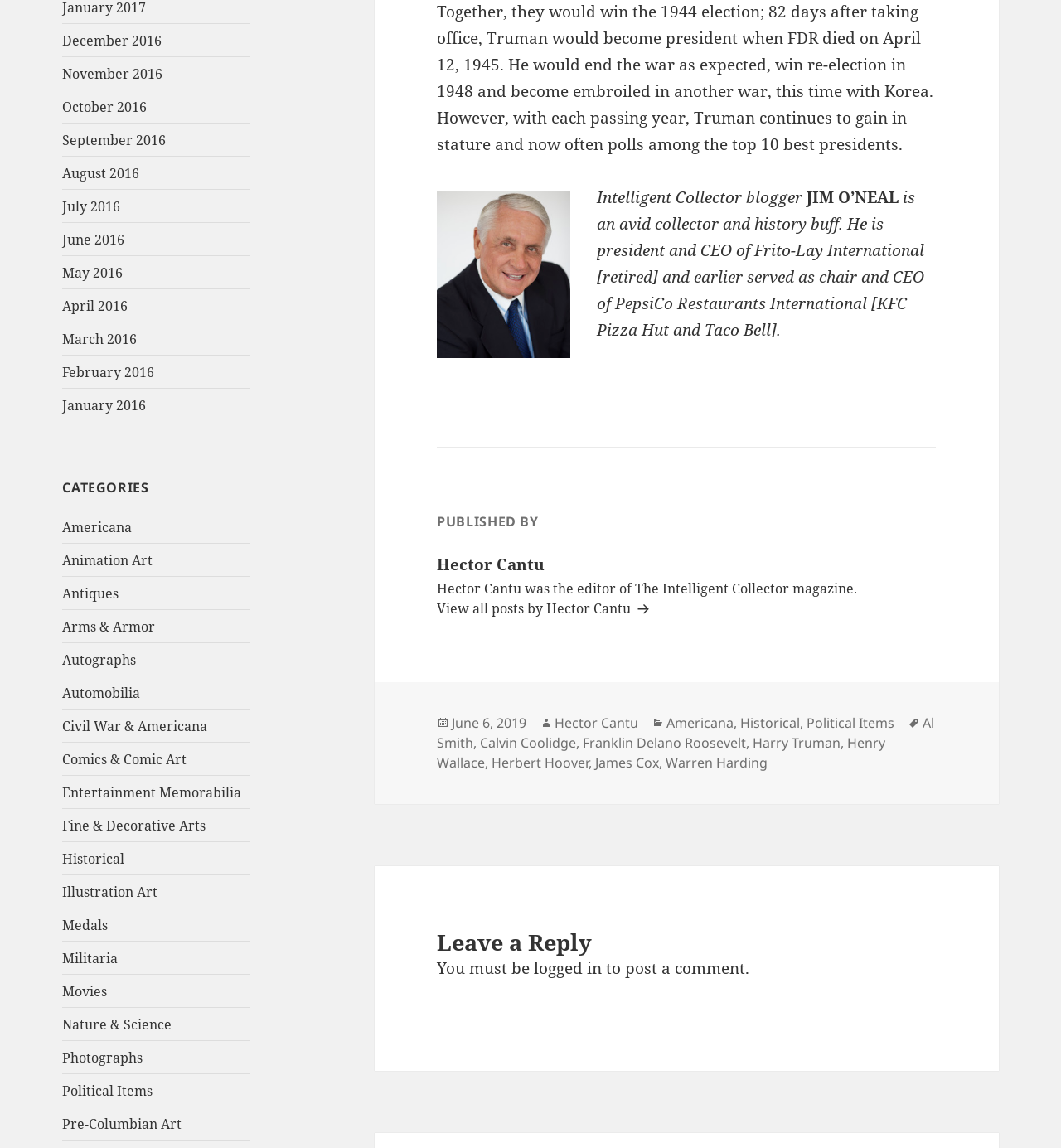Determine the bounding box coordinates for the area that should be clicked to carry out the following instruction: "Leave a reply".

[0.412, 0.809, 0.882, 0.832]